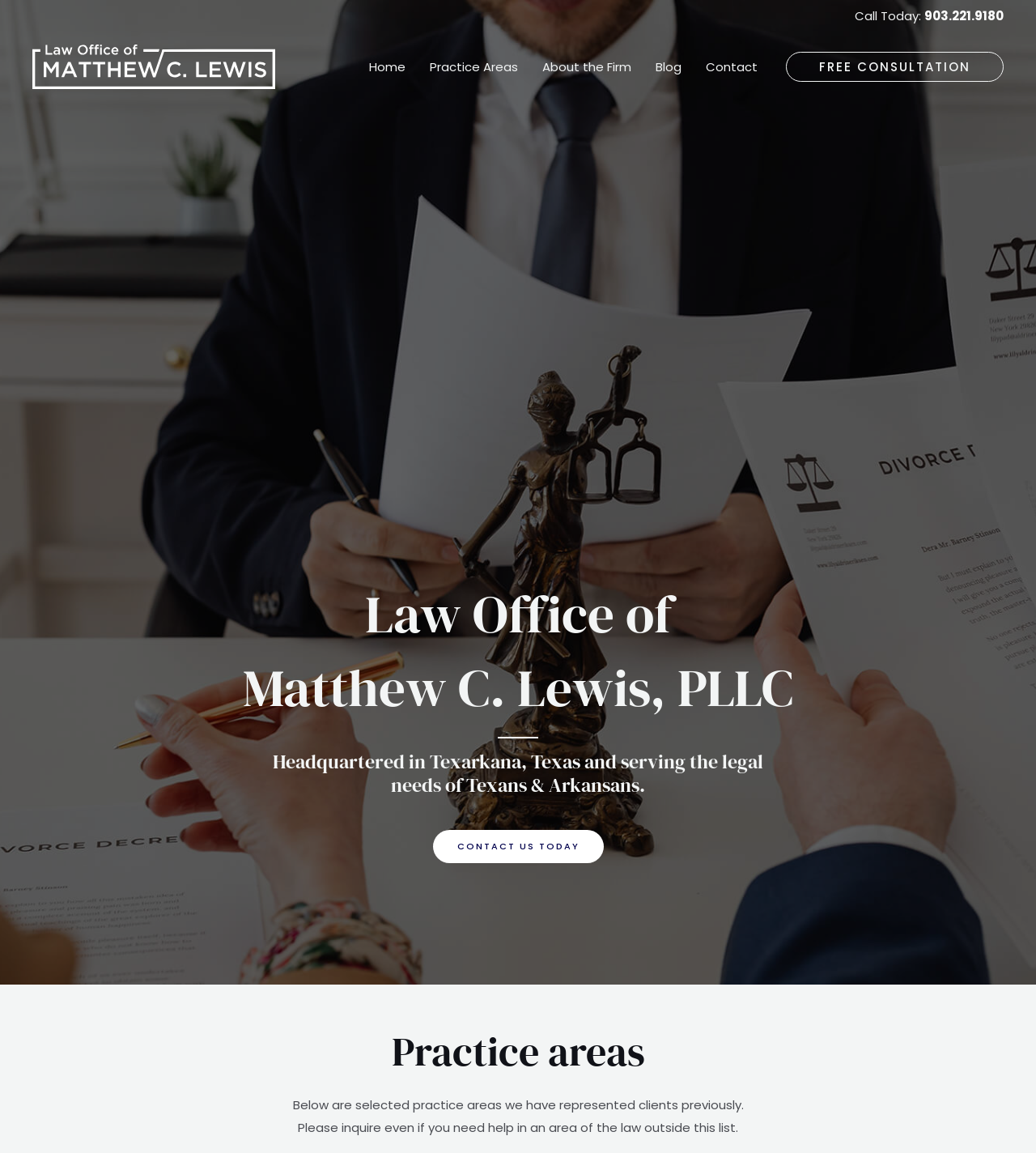Respond to the question below with a concise word or phrase:
What is the purpose of the 'CONTACT US TODAY' link?

To contact the law office